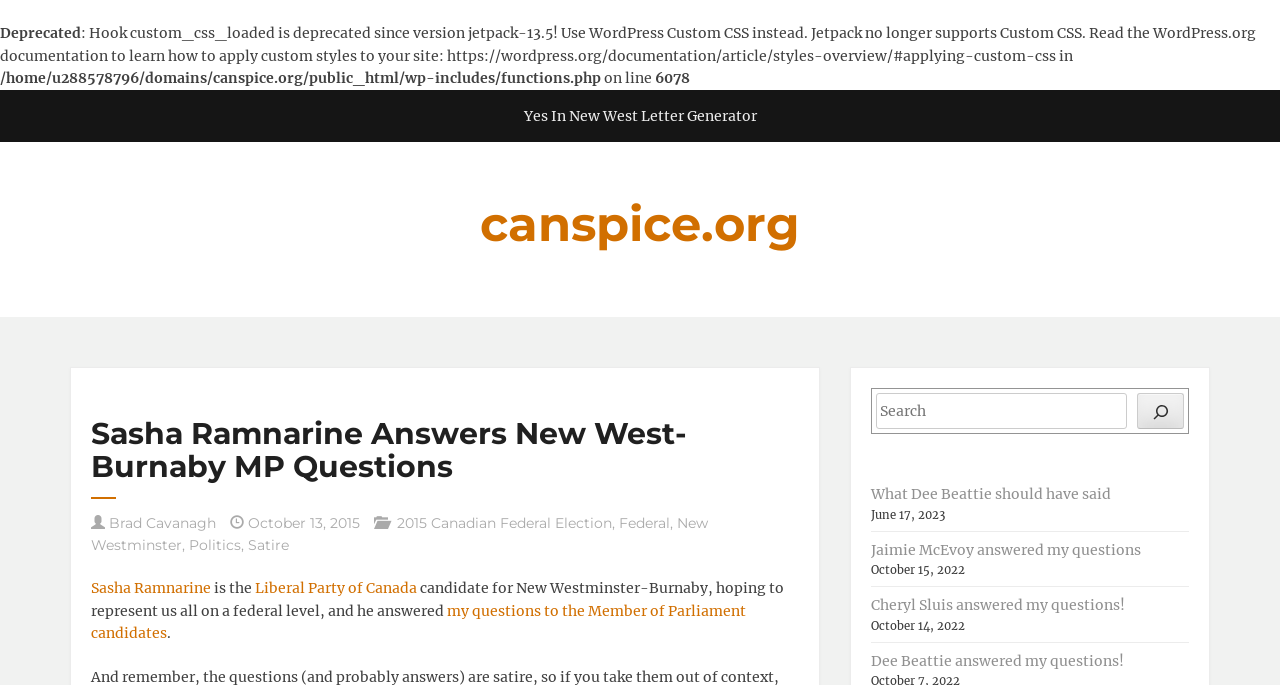Summarize the contents and layout of the webpage in detail.

The webpage is about Sasha Ramnarine, a Liberal Party of Canada candidate for New Westminster-Burnaby, who has answered questions from the author. At the top of the page, there is a warning message about a deprecated hook custom_css_loaded, which is no longer supported by Jetpack. Below this message, there is a link to a "Yes In New West Letter Generator" and a heading that reads "canspice.org".

The main content of the page is divided into two sections. On the left side, there is a header section that contains a heading "Sasha Ramnarine Answers New West-Burnaby MP Questions" and several links to related topics, including the author's name, the date of the article, and categories such as "Federal", "New Westminster", "Politics", and "Satire". Below this header section, there is a paragraph of text that introduces Sasha Ramnarine and mentions that he has answered questions from the author.

On the right side of the page, there is a search bar with a search button and an image. Below the search bar, there are several links to other articles, including "What Dee Beattie should have said", "Jaimie McEvoy answered my questions", "Cheryl Sluis answered my questions!", and "Dee Beattie answered my questions!". Each of these links is accompanied by a timestamp indicating the date of the article.

Overall, the webpage appears to be a blog or news site that features articles and interviews with political candidates, with a focus on the New Westminster-Burnaby area.